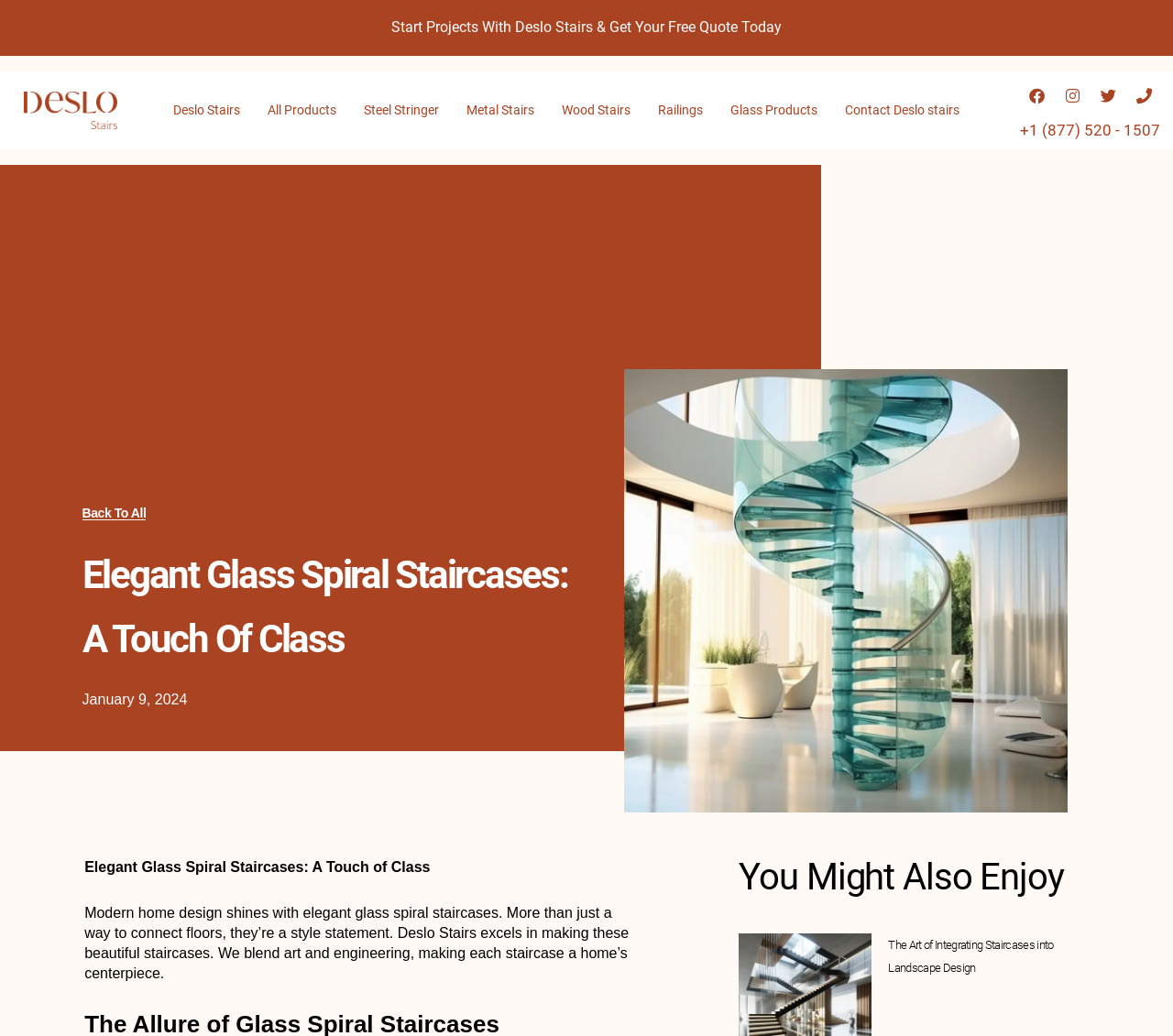Please locate the bounding box coordinates of the element that should be clicked to complete the given instruction: "Visit Deslo Stairs' homepage".

[0.136, 0.086, 0.216, 0.127]